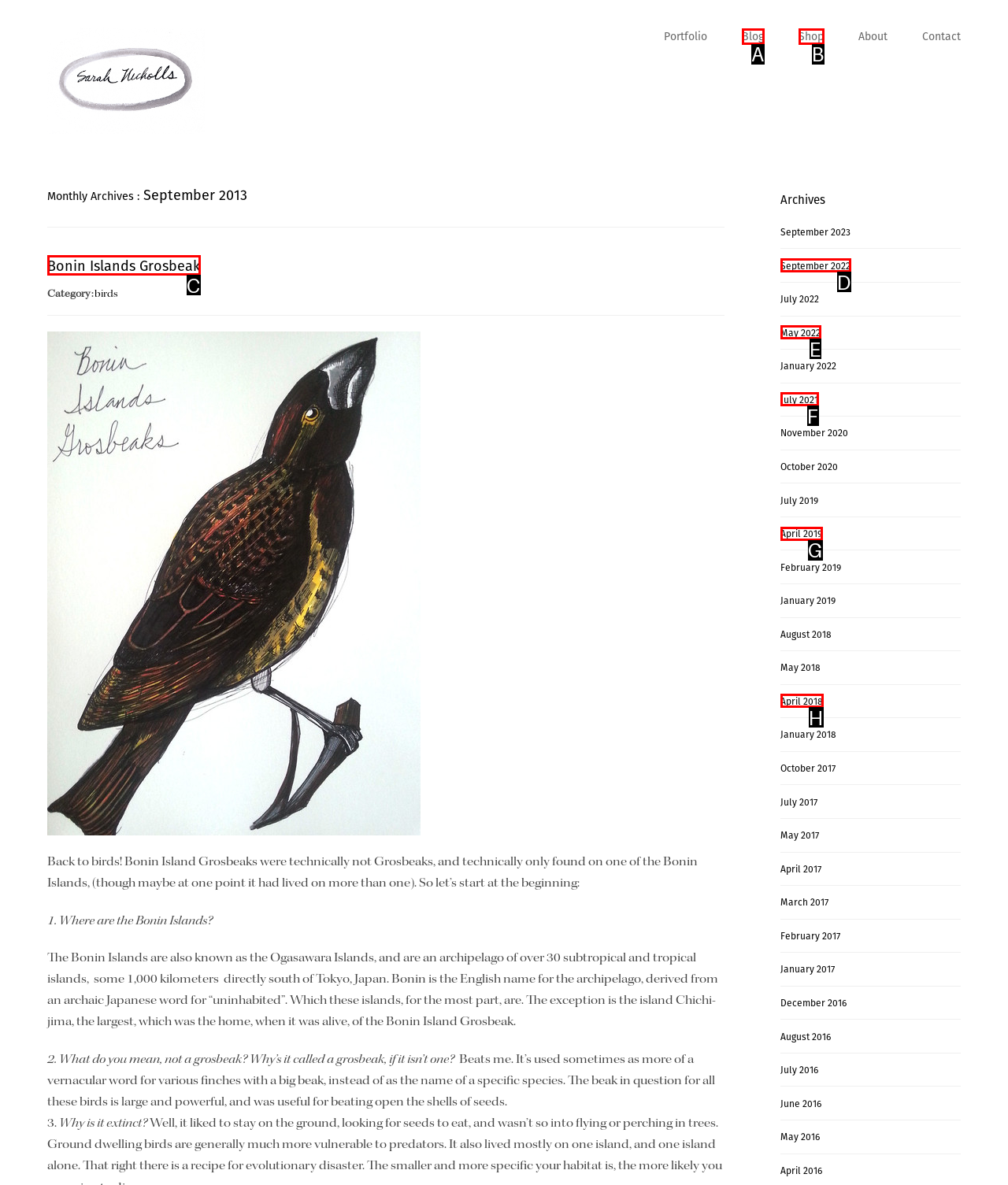Point out the option that aligns with the description: Bonin Islands Grosbeak
Provide the letter of the corresponding choice directly.

C